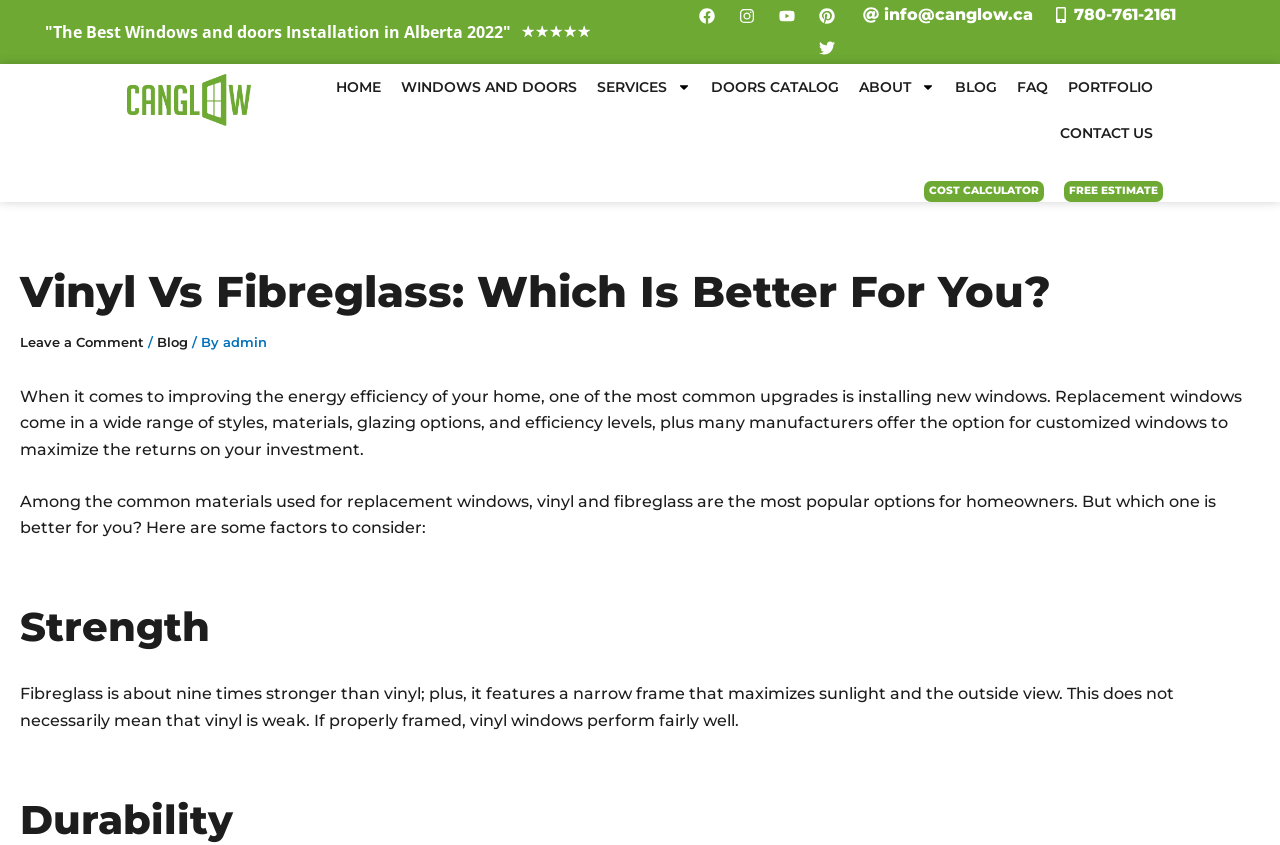Please identify the bounding box coordinates of the clickable area that will fulfill the following instruction: "Click Contact Me". The coordinates should be in the format of four float numbers between 0 and 1, i.e., [left, top, right, bottom].

None